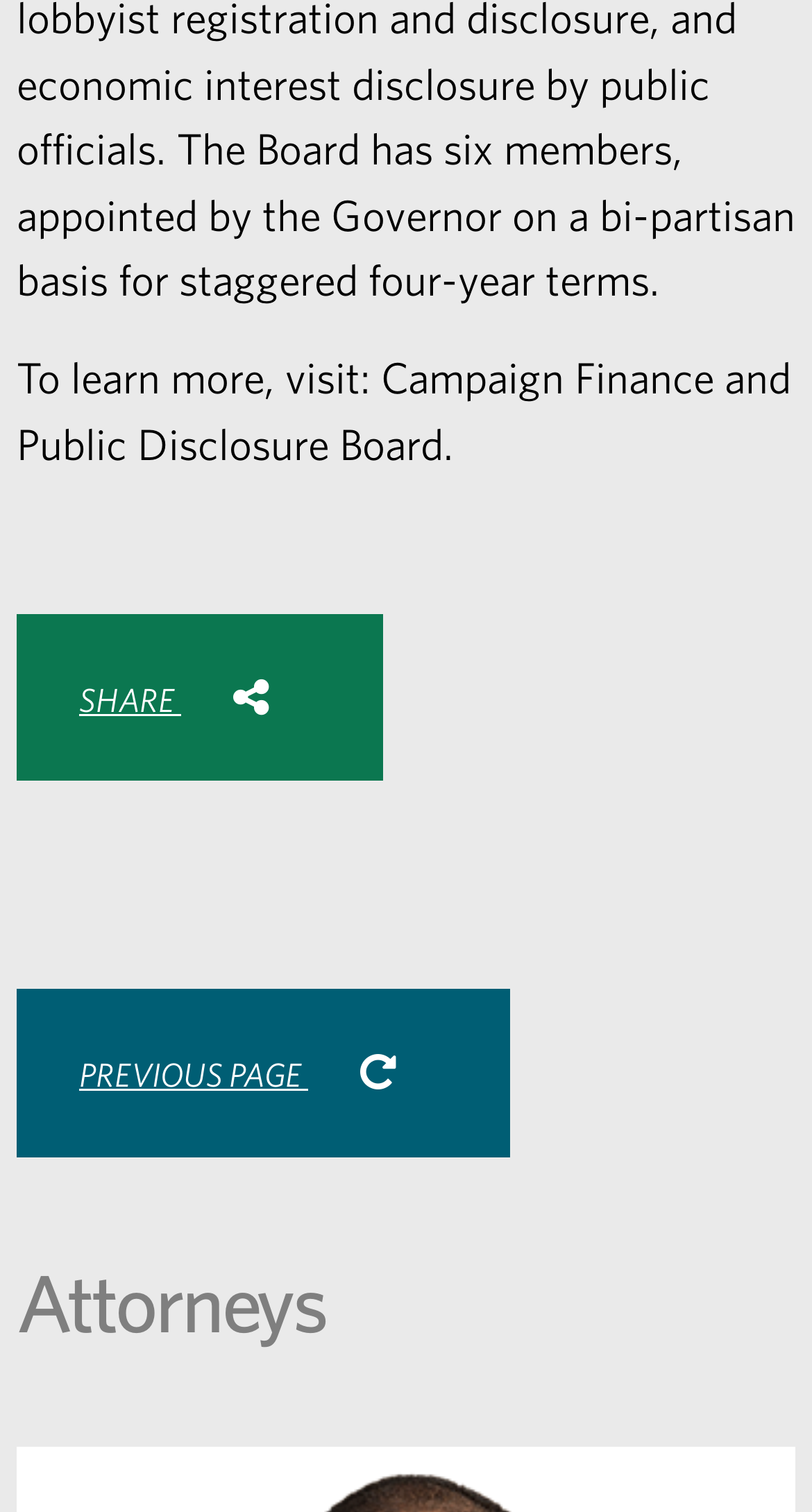Please find the bounding box coordinates (top-left x, top-left y, bottom-right x, bottom-right y) in the screenshot for the UI element described as follows: Share

[0.021, 0.406, 0.472, 0.517]